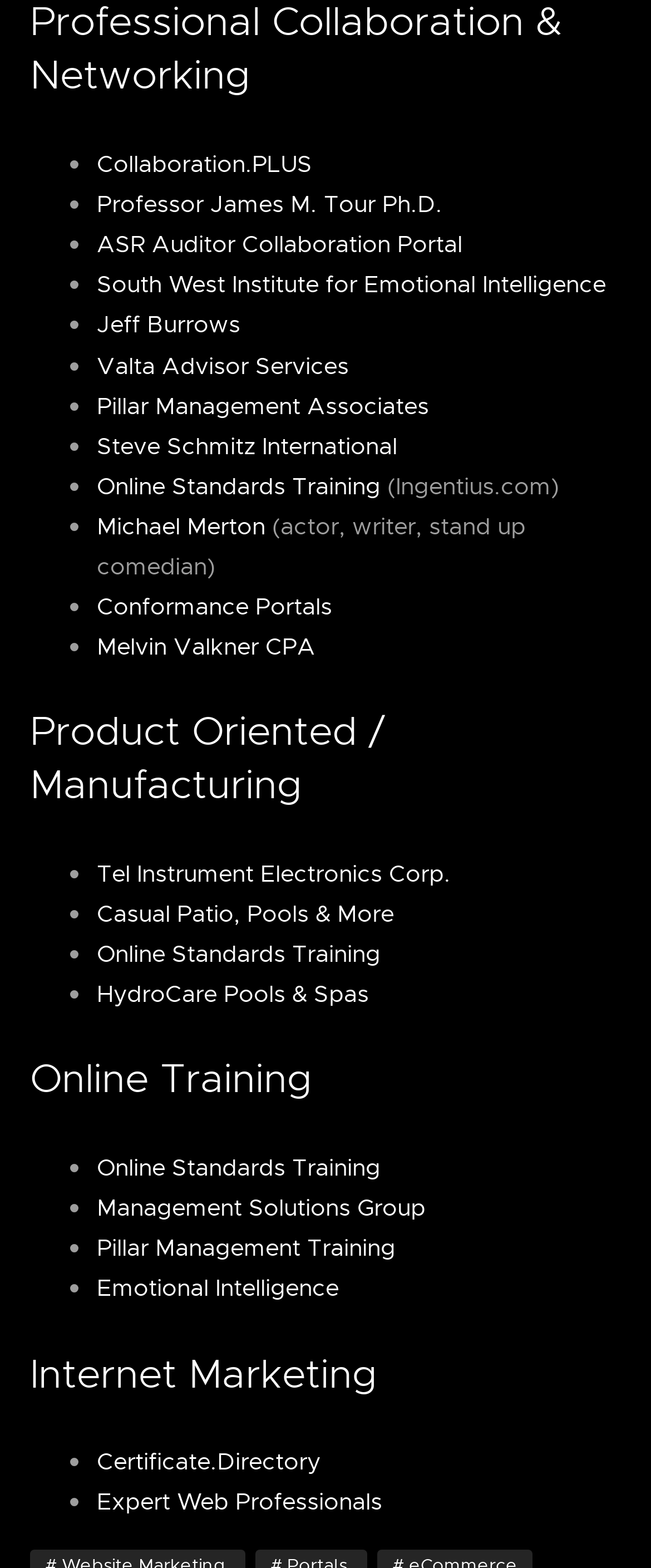Please determine the bounding box coordinates of the element to click in order to execute the following instruction: "Explore Online Standards Training". The coordinates should be four float numbers between 0 and 1, specified as [left, top, right, bottom].

[0.149, 0.3, 0.585, 0.319]